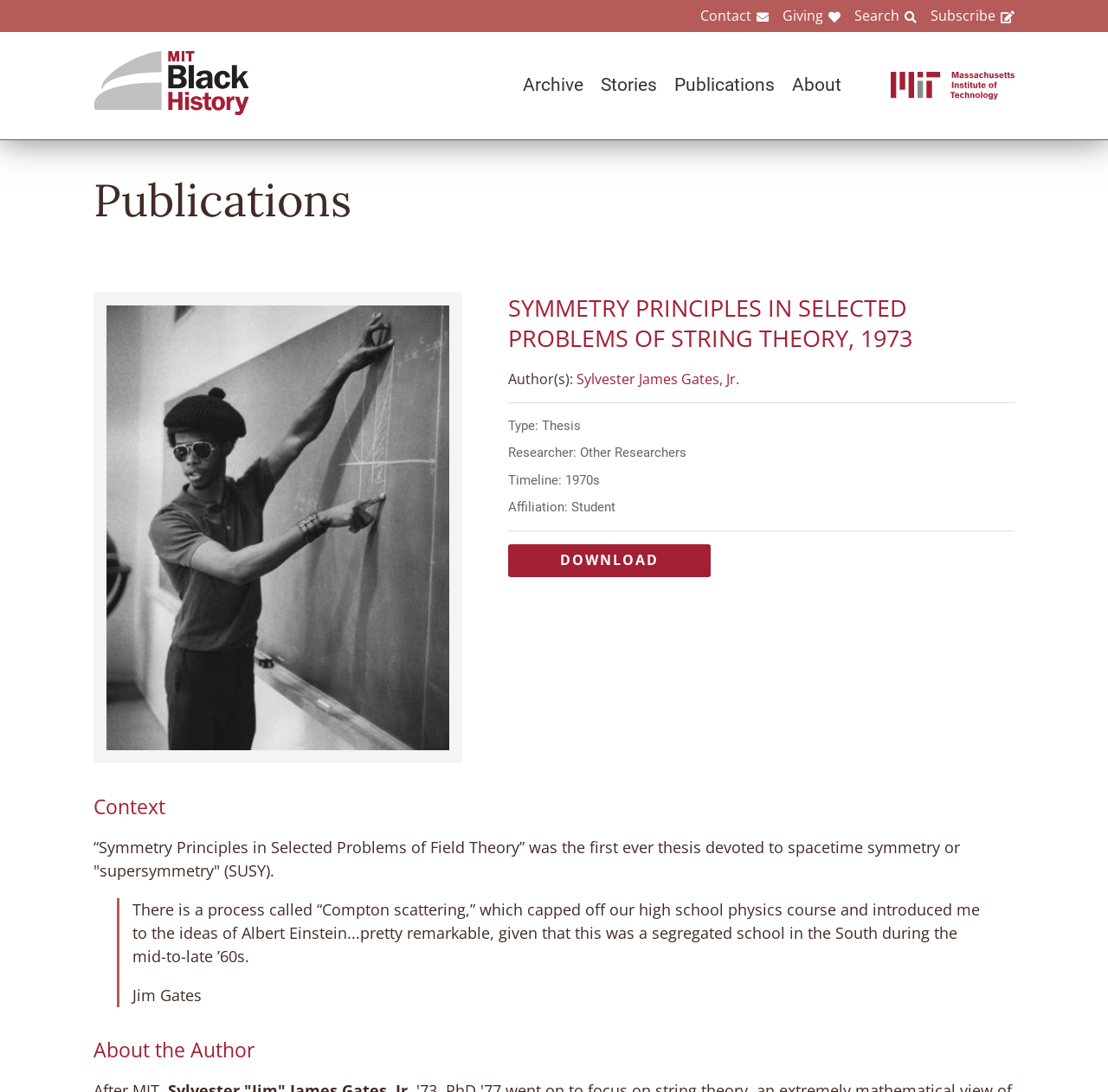Can you find the bounding box coordinates of the area I should click to execute the following instruction: "Contact MIT"?

[0.62, 0.006, 0.694, 0.023]